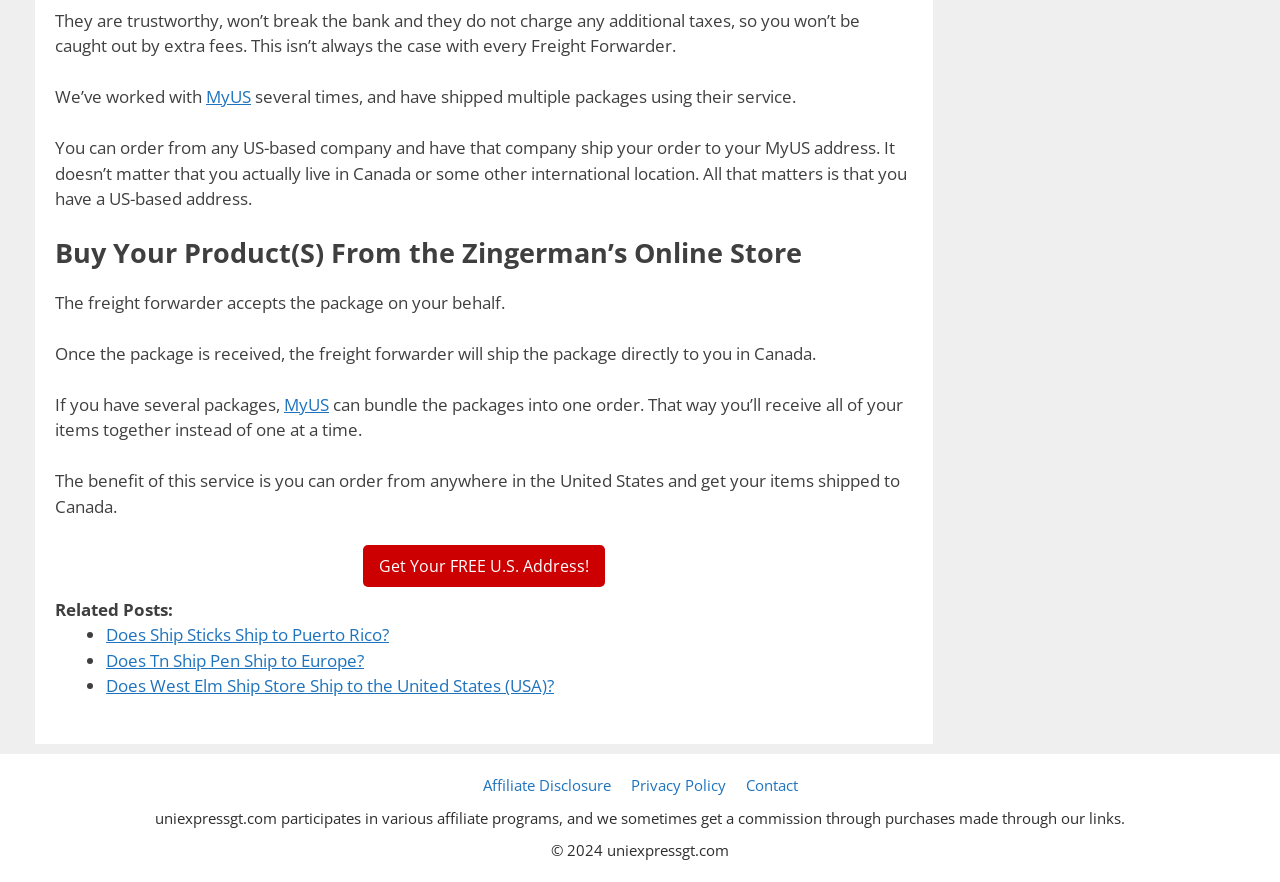Determine the bounding box coordinates of the region to click in order to accomplish the following instruction: "Click on the 'Does Ship Sticks Ship to Puerto Rico?' link". Provide the coordinates as four float numbers between 0 and 1, specifically [left, top, right, bottom].

[0.083, 0.707, 0.304, 0.733]